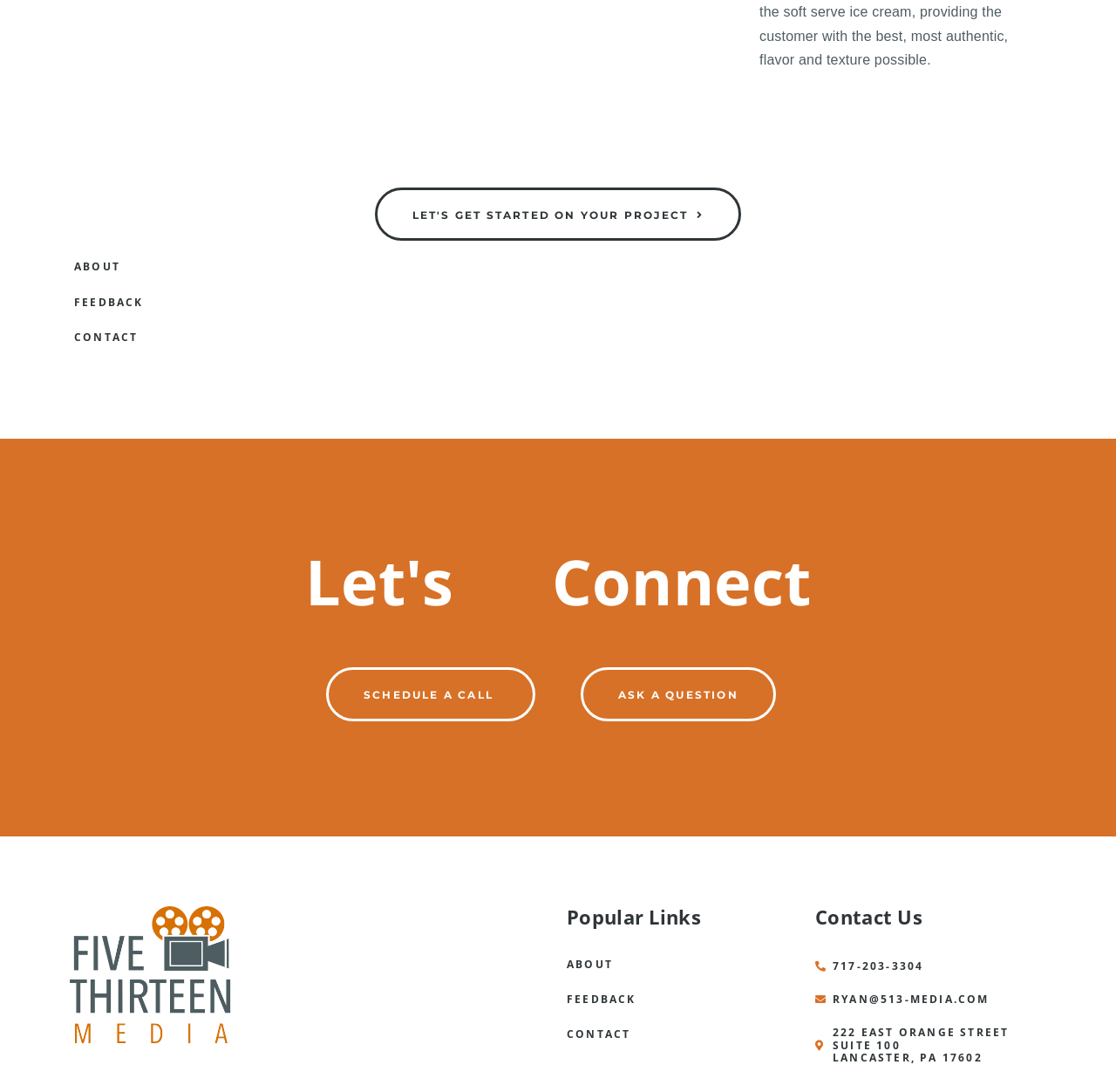Please identify the bounding box coordinates of the element's region that I should click in order to complete the following instruction: "Click on '717-203-3304'". The bounding box coordinates consist of four float numbers between 0 and 1, i.e., [left, top, right, bottom].

[0.73, 0.879, 0.938, 0.891]